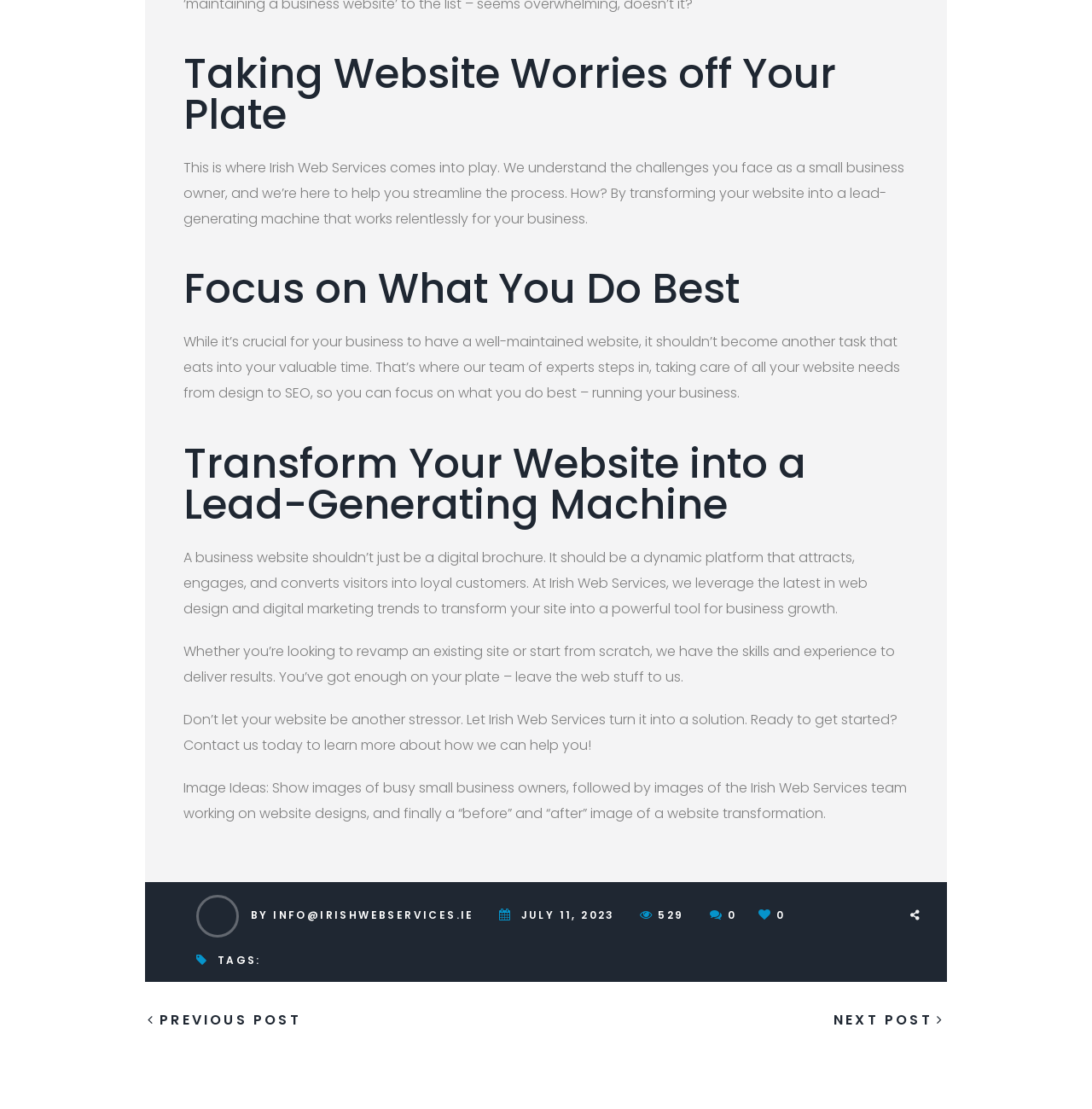Show the bounding box coordinates for the HTML element described as: "Previous post".

[0.135, 0.609, 0.276, 0.632]